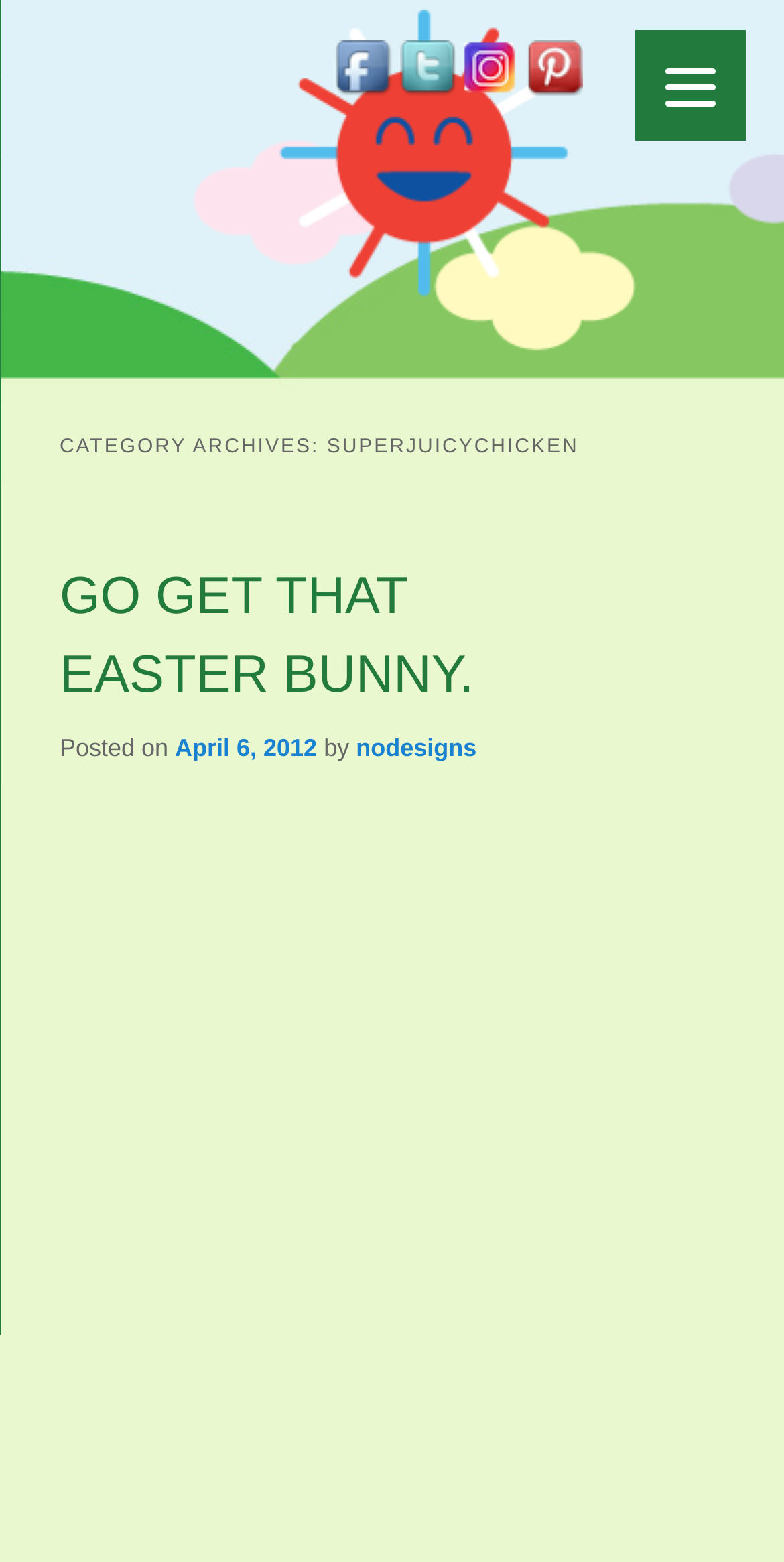Provide the bounding box coordinates of the UI element that matches the description: "GO GET THAT EASTER BUNNY.".

[0.076, 0.362, 0.605, 0.45]